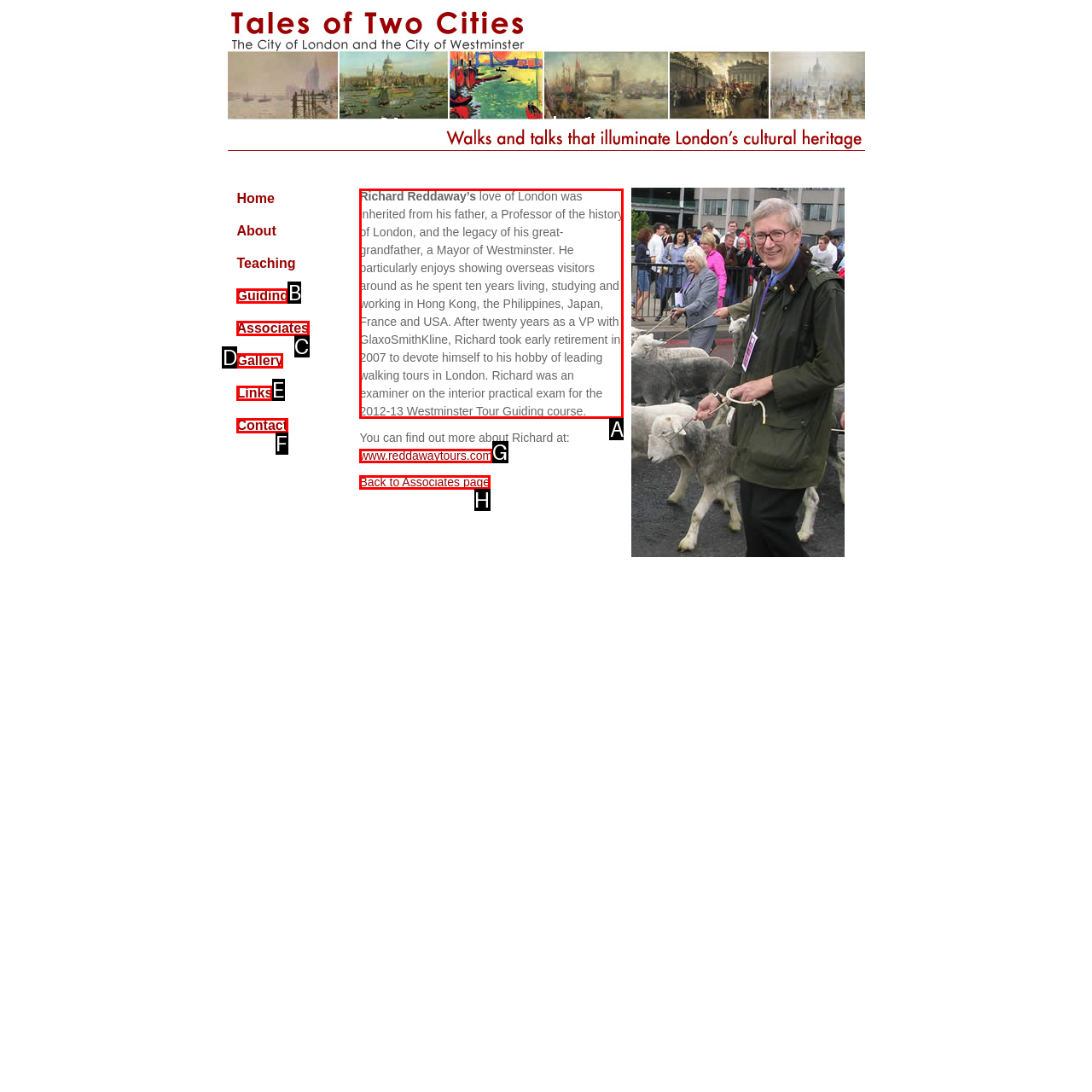Select the appropriate letter to fulfill the given instruction: Read about Richard's background
Provide the letter of the correct option directly.

A